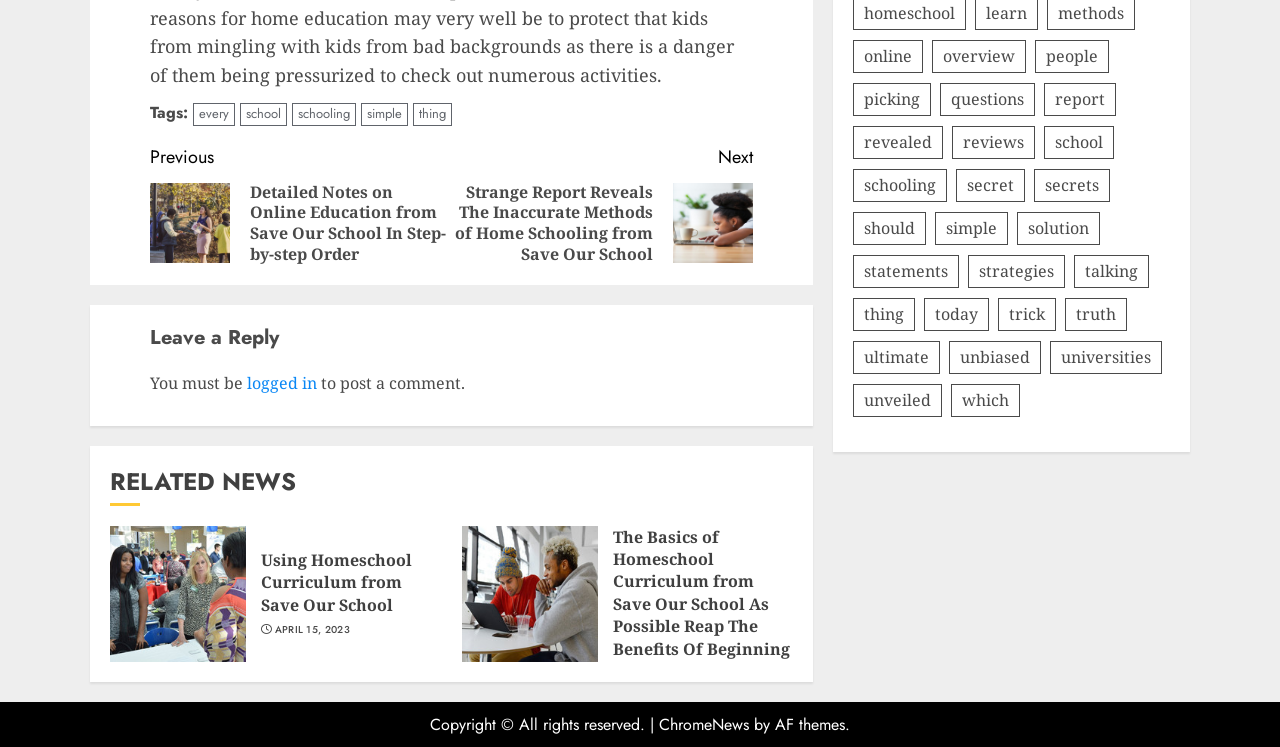From the screenshot, find the bounding box of the UI element matching this description: "logged in". Supply the bounding box coordinates in the form [left, top, right, bottom], each a float between 0 and 1.

[0.193, 0.498, 0.248, 0.527]